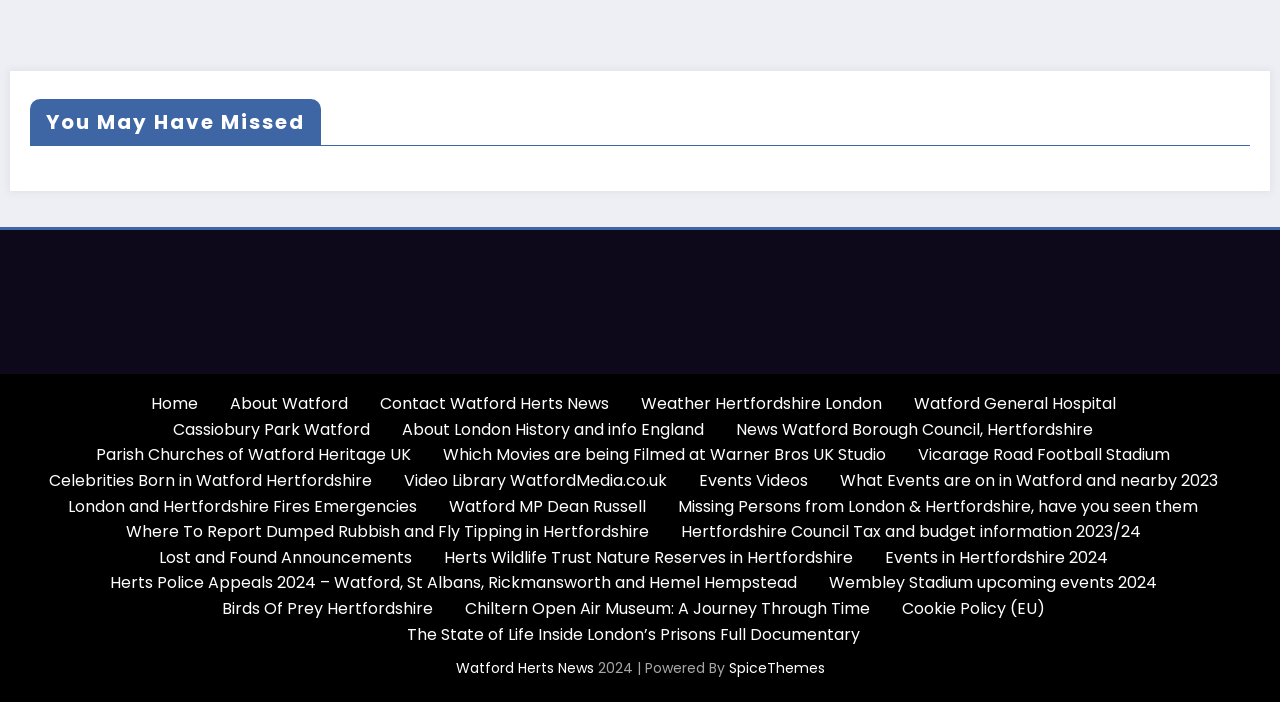Please locate the bounding box coordinates of the element that should be clicked to achieve the given instruction: "Click on 'Home'".

[0.118, 0.559, 0.154, 0.592]